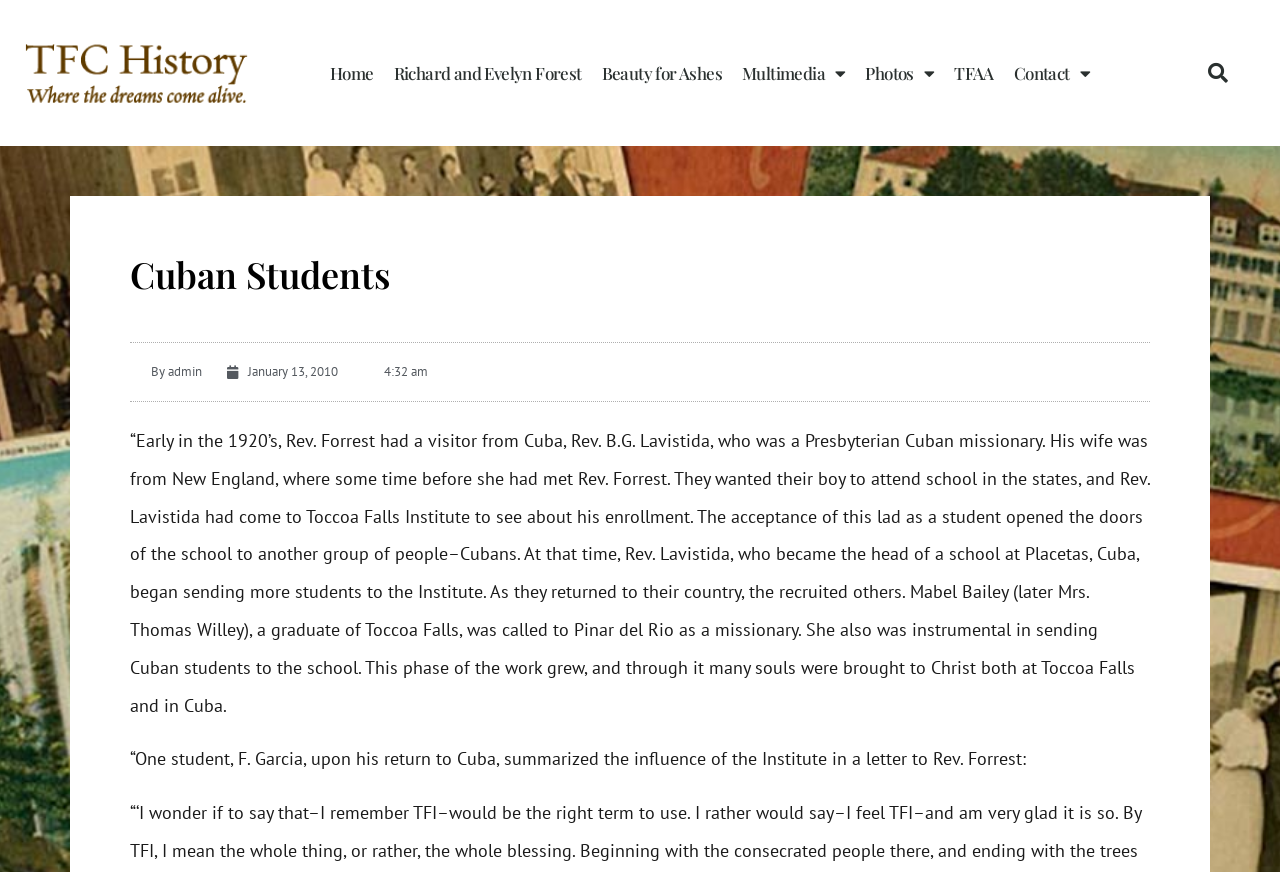Respond with a single word or phrase to the following question: What is the text above the paragraph about Cuban students?

Cuban Students